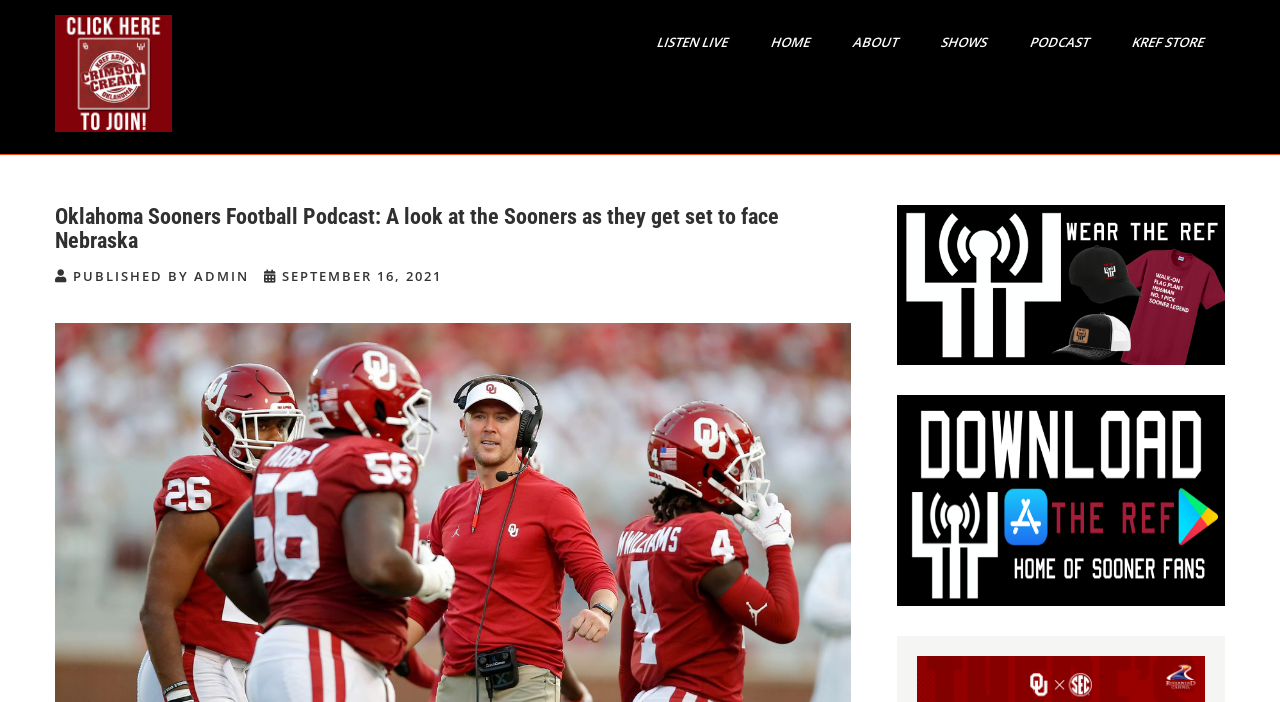Specify the bounding box coordinates of the element's area that should be clicked to execute the given instruction: "Close the window". The coordinates should be four float numbers between 0 and 1, i.e., [left, top, right, bottom].

[0.977, 0.013, 0.984, 0.043]